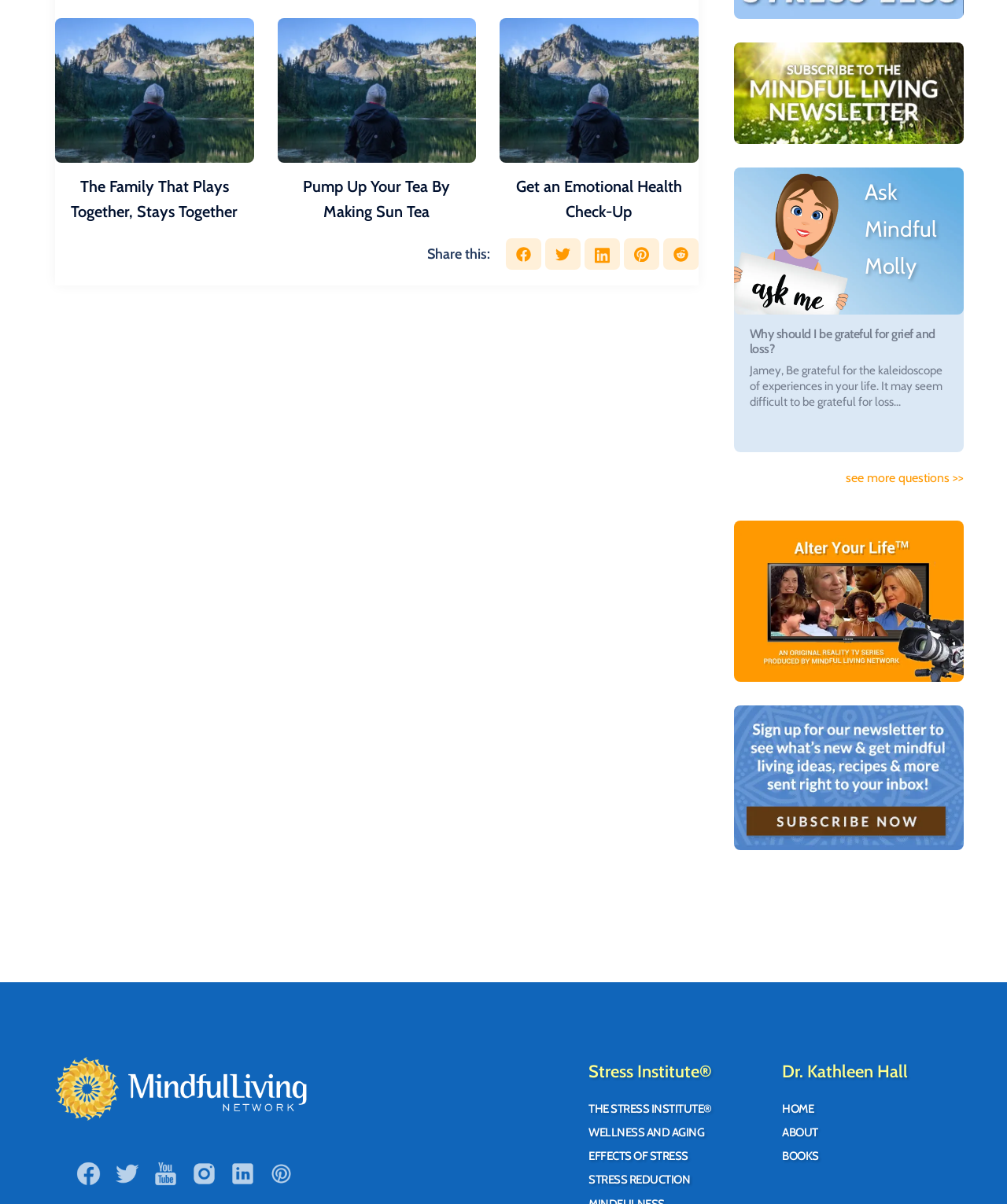Respond with a single word or phrase:
How many questions are listed on the webpage?

5